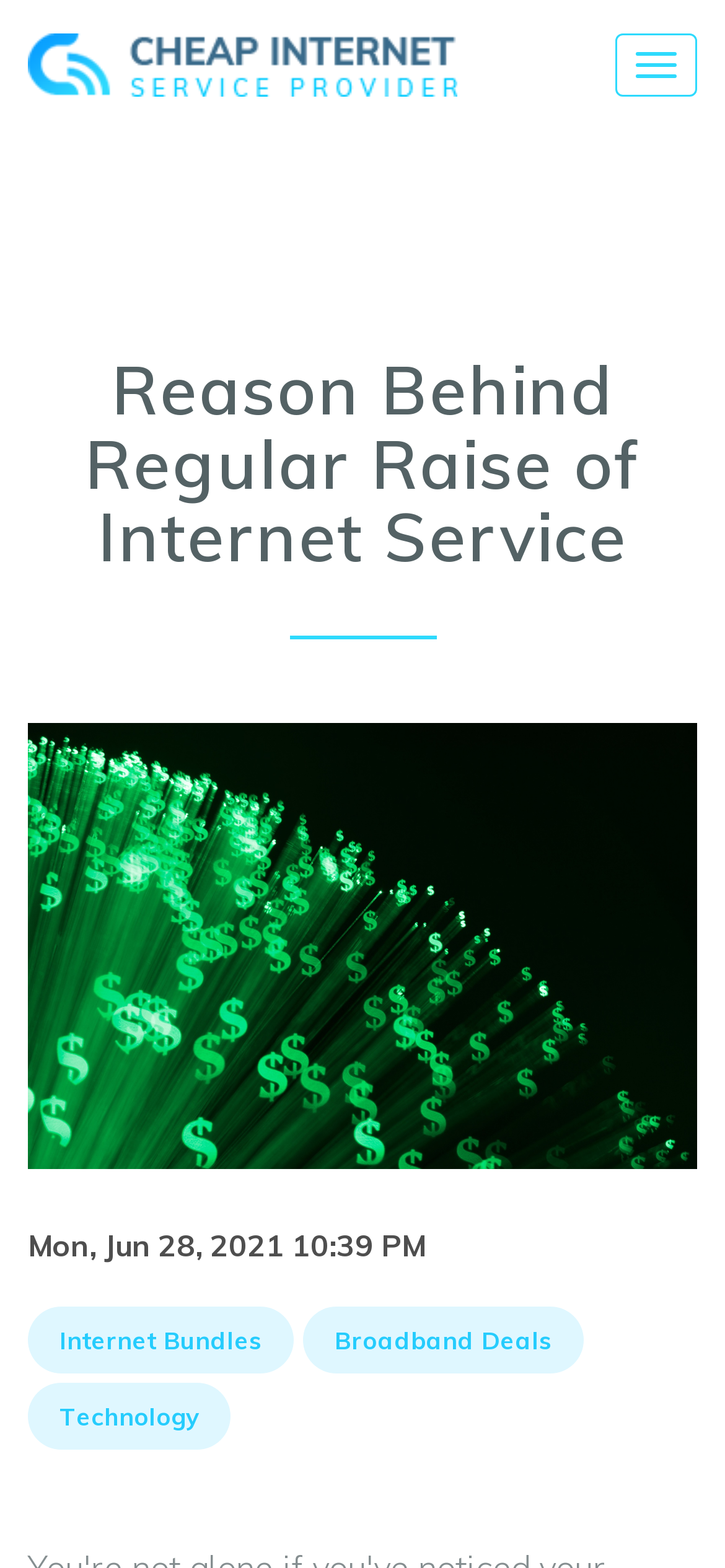Review the image closely and give a comprehensive answer to the question: What is the purpose of the button?

The button is located at the top right of the webpage, and its text is 'Toggle navigation'. This suggests that the button is used to toggle the navigation menu on and off.